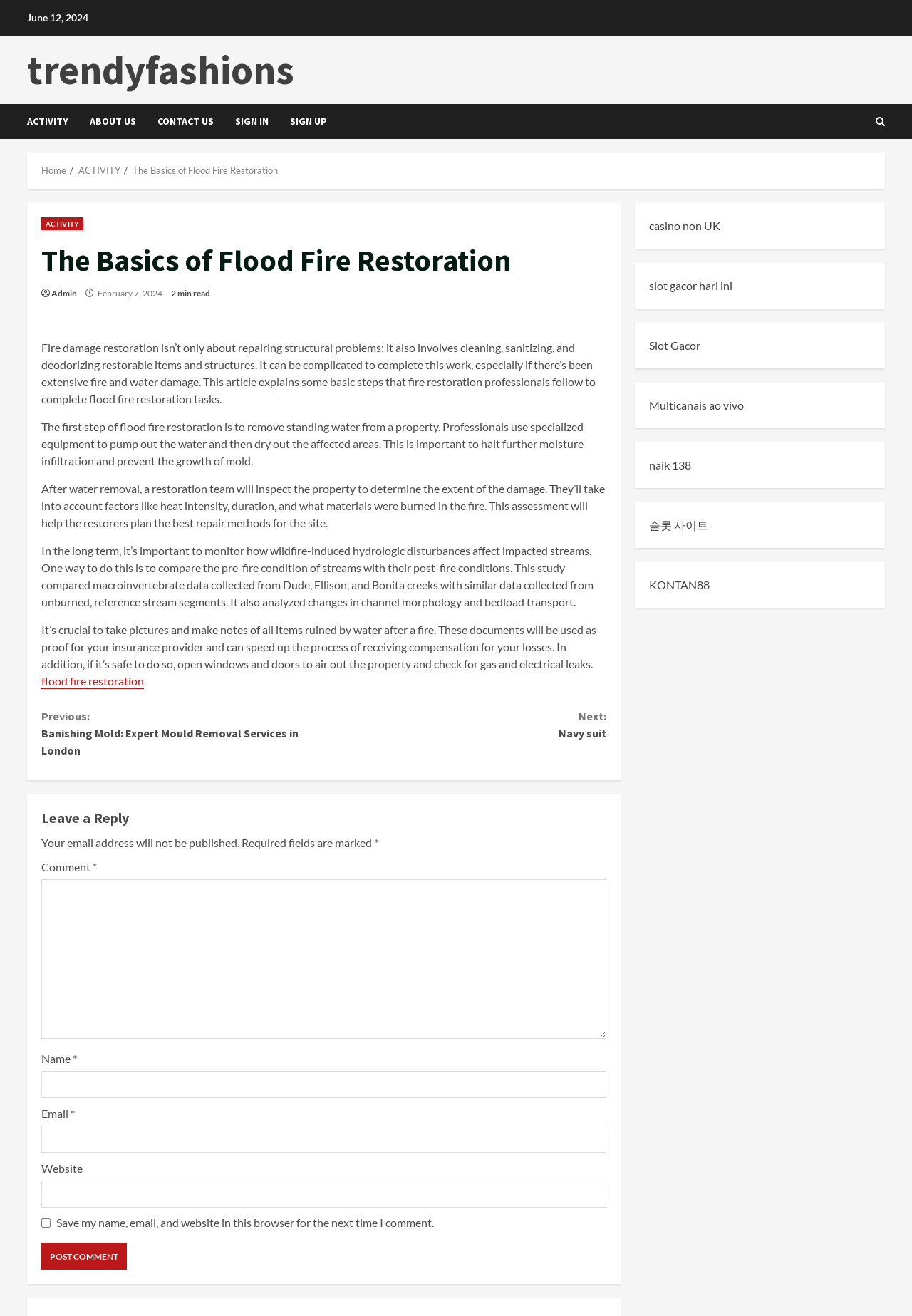What is the purpose of taking pictures after a fire?
Please provide a single word or phrase as your answer based on the screenshot.

For insurance proof